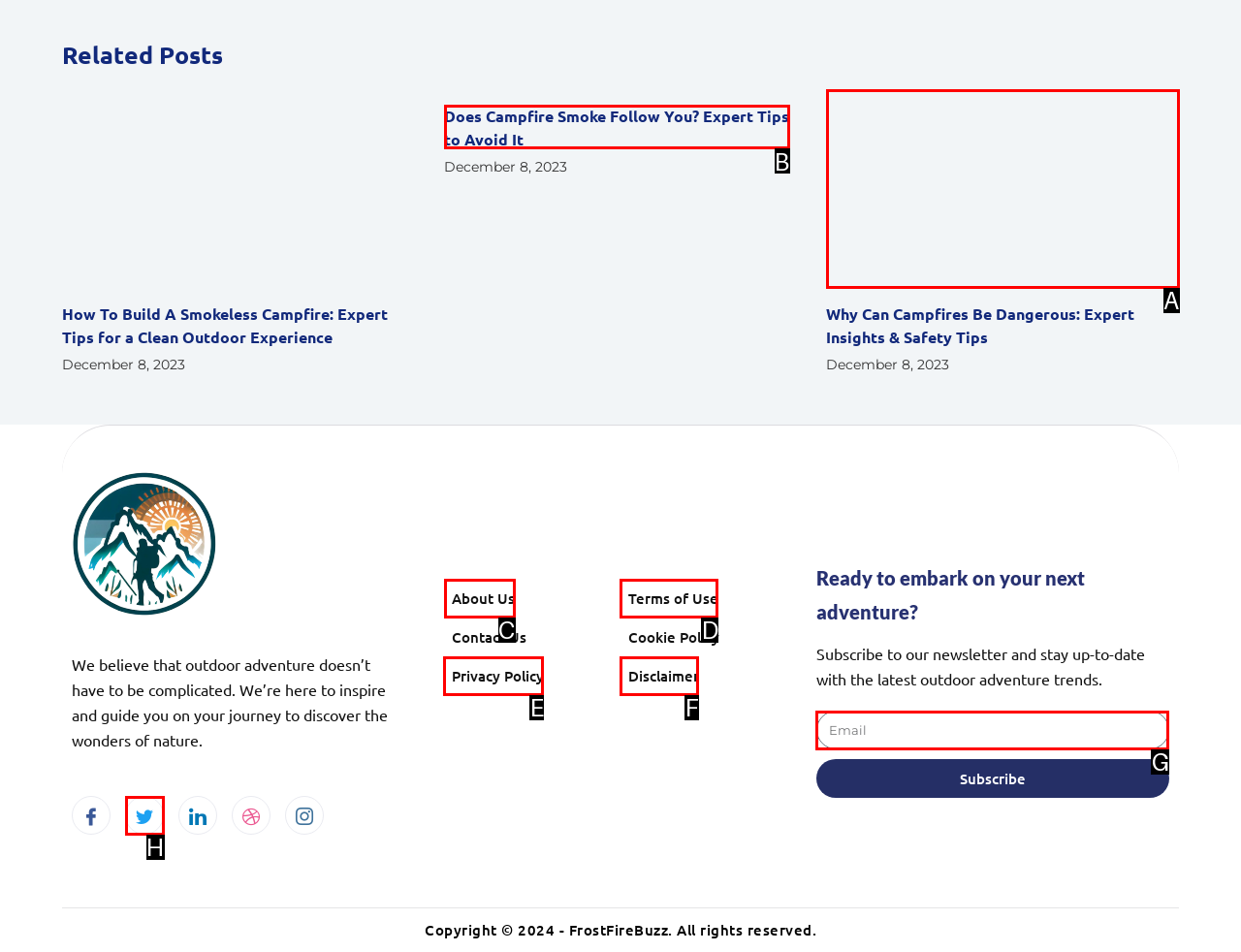Identify which HTML element to click to fulfill the following task: Visit the 'About Us' page. Provide your response using the letter of the correct choice.

C